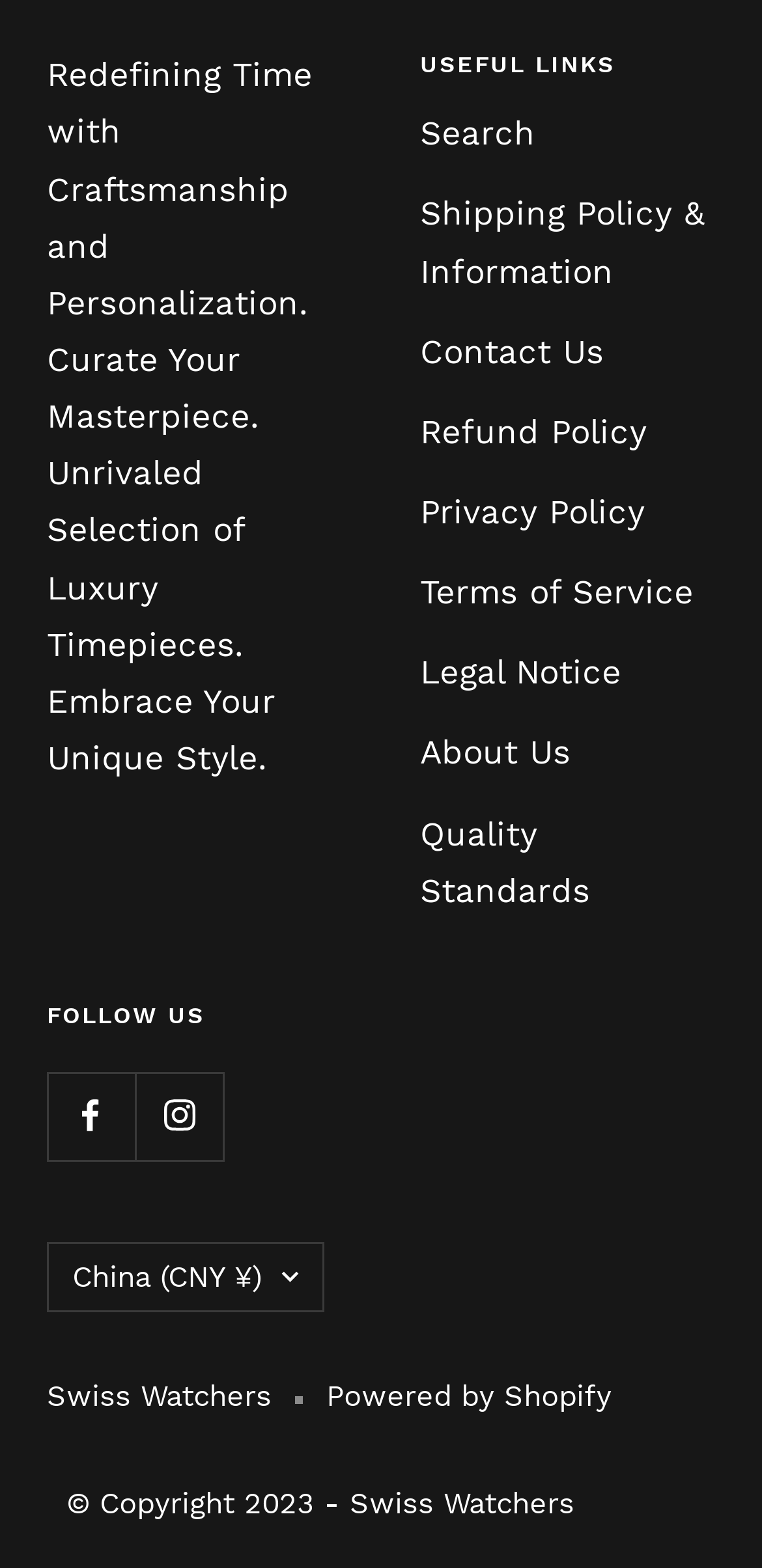What is the purpose of the 'Country/region' dropdown?
Using the image as a reference, deliver a detailed and thorough answer to the question.

The 'Country/region' dropdown is likely used to select the currency for the website, as it is accompanied by a button that says 'China (CNY ¥)' and has an image of a flag, indicating that it is related to currency selection.